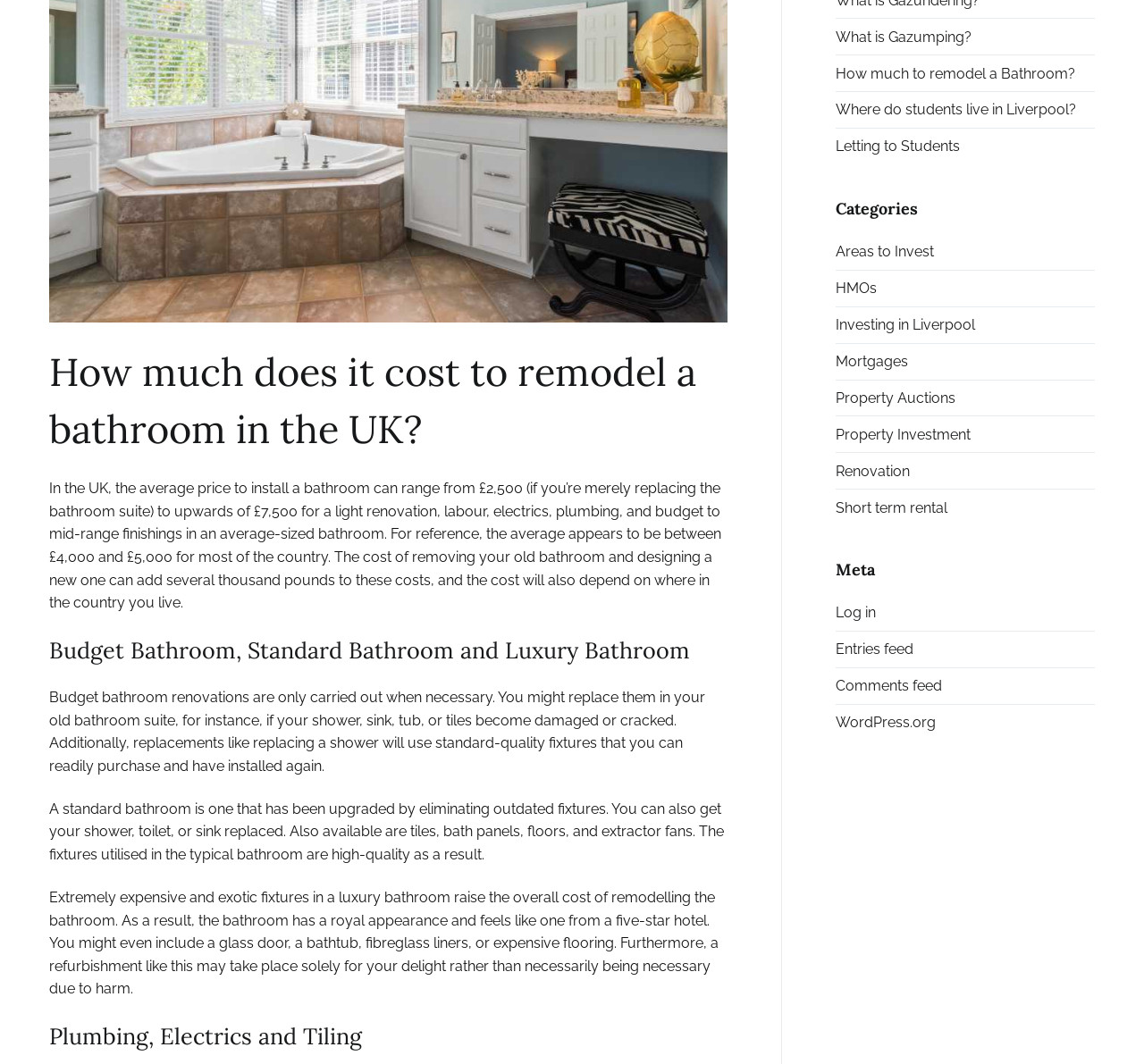Given the element description, predict the bounding box coordinates in the format (top-left x, top-left y, bottom-right x, bottom-right y). Make sure all values are between 0 and 1. Here is the element description: Log in

[0.73, 0.559, 0.766, 0.593]